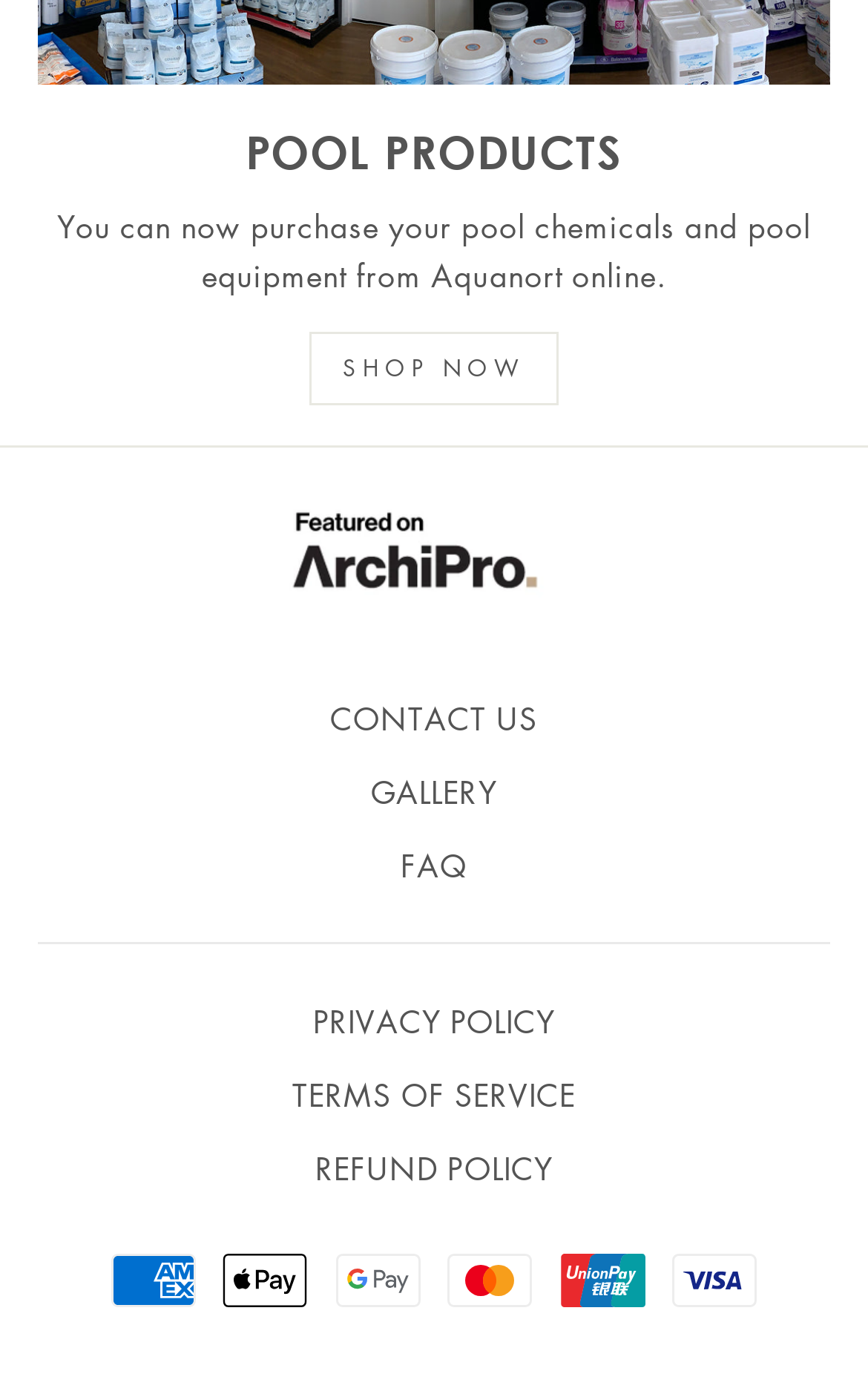Please specify the bounding box coordinates of the clickable region necessary for completing the following instruction: "View GALLERY". The coordinates must consist of four float numbers between 0 and 1, i.e., [left, top, right, bottom].

[0.428, 0.544, 0.572, 0.591]